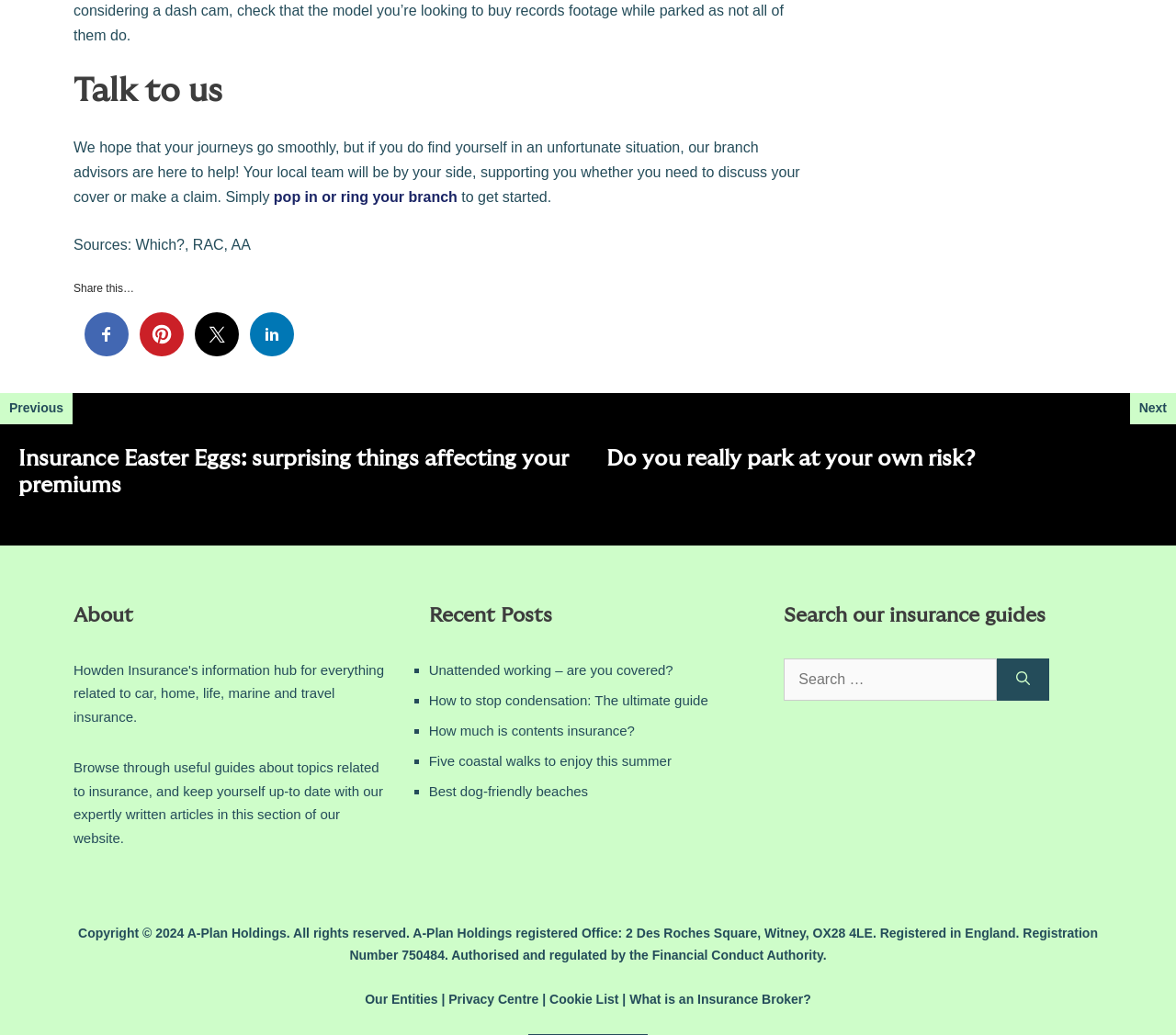Identify the bounding box coordinates for the element that needs to be clicked to fulfill this instruction: "Read about Insurance Easter Eggs". Provide the coordinates in the format of four float numbers between 0 and 1: [left, top, right, bottom].

[0.016, 0.432, 0.484, 0.48]